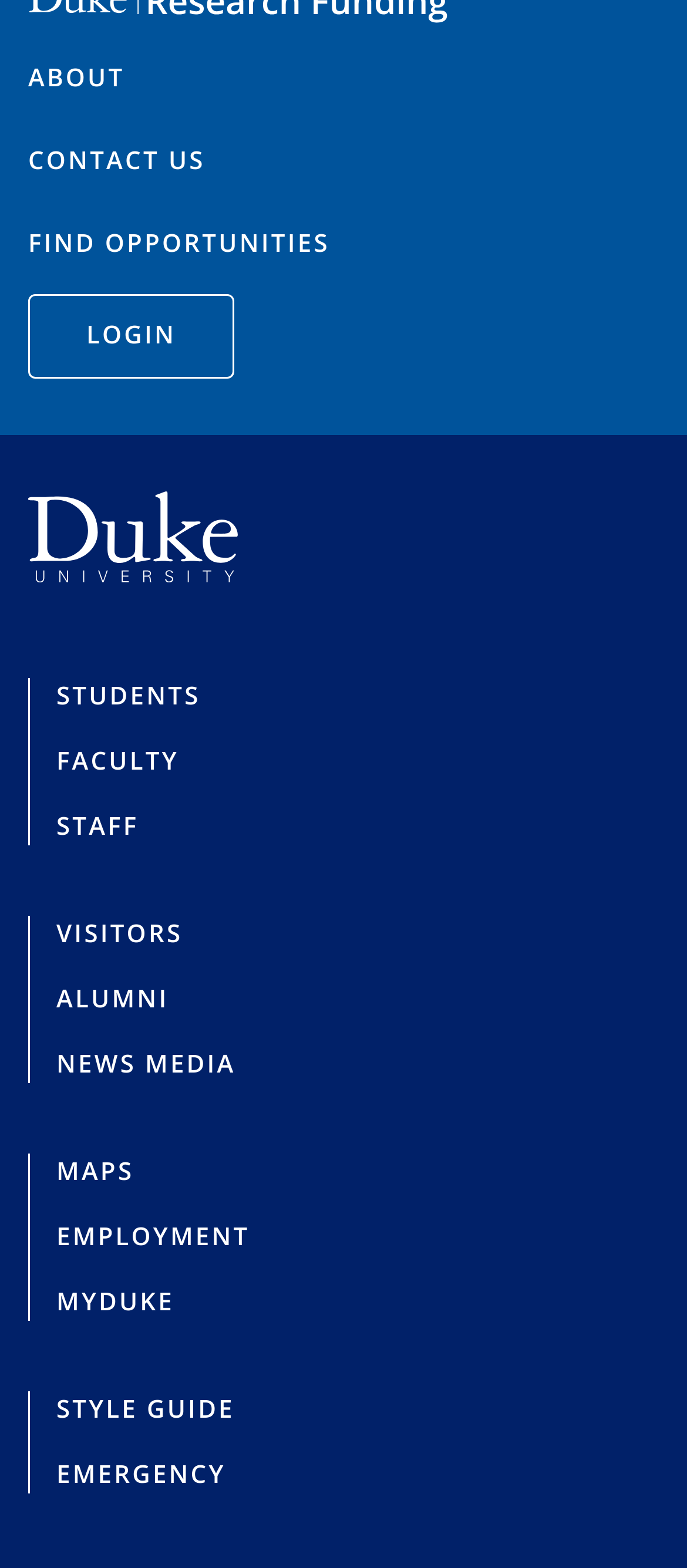Please determine the bounding box coordinates of the clickable area required to carry out the following instruction: "find opportunities". The coordinates must be four float numbers between 0 and 1, represented as [left, top, right, bottom].

[0.041, 0.135, 0.48, 0.179]